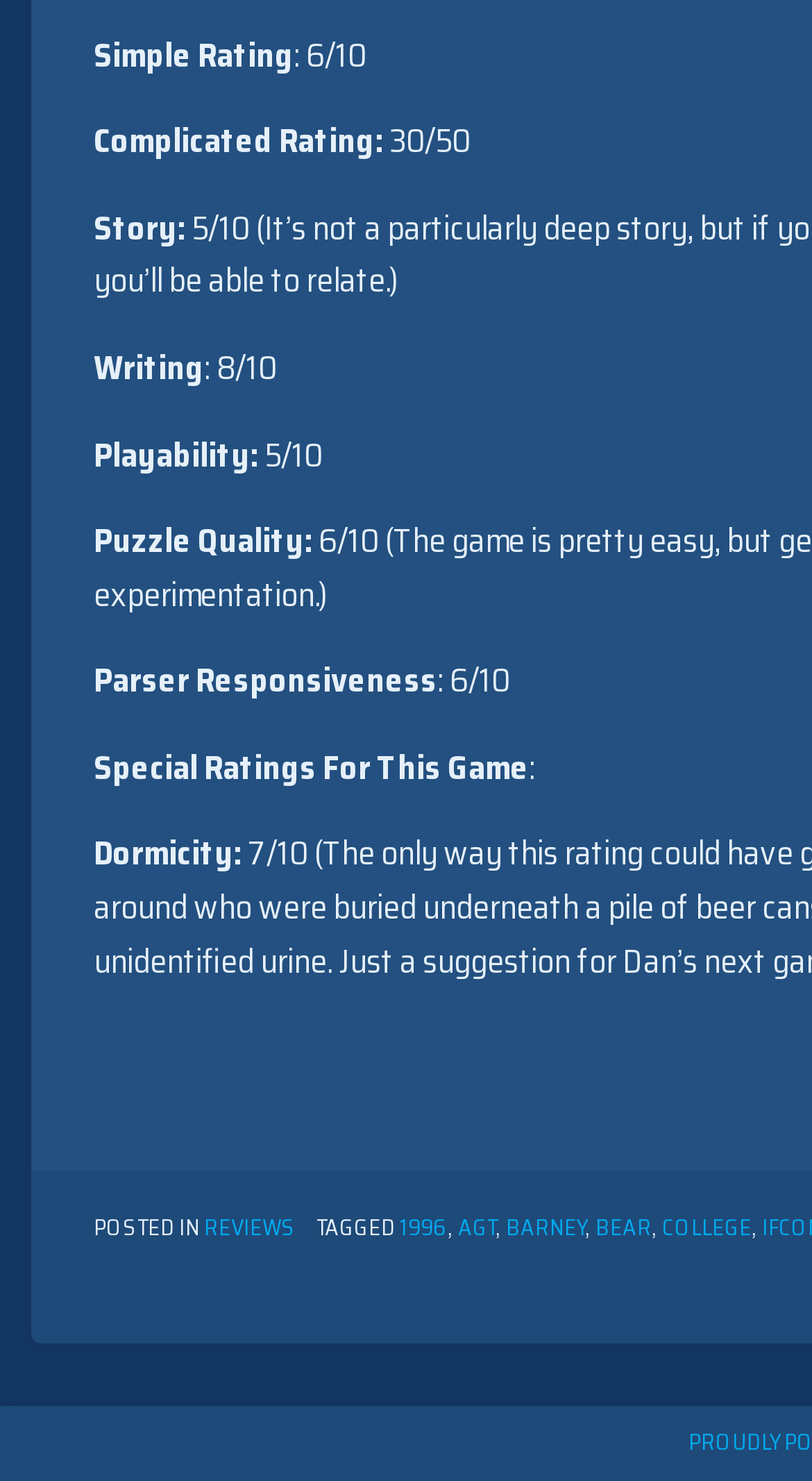What is the rating for playability?
Using the picture, provide a one-word or short phrase answer.

5/10